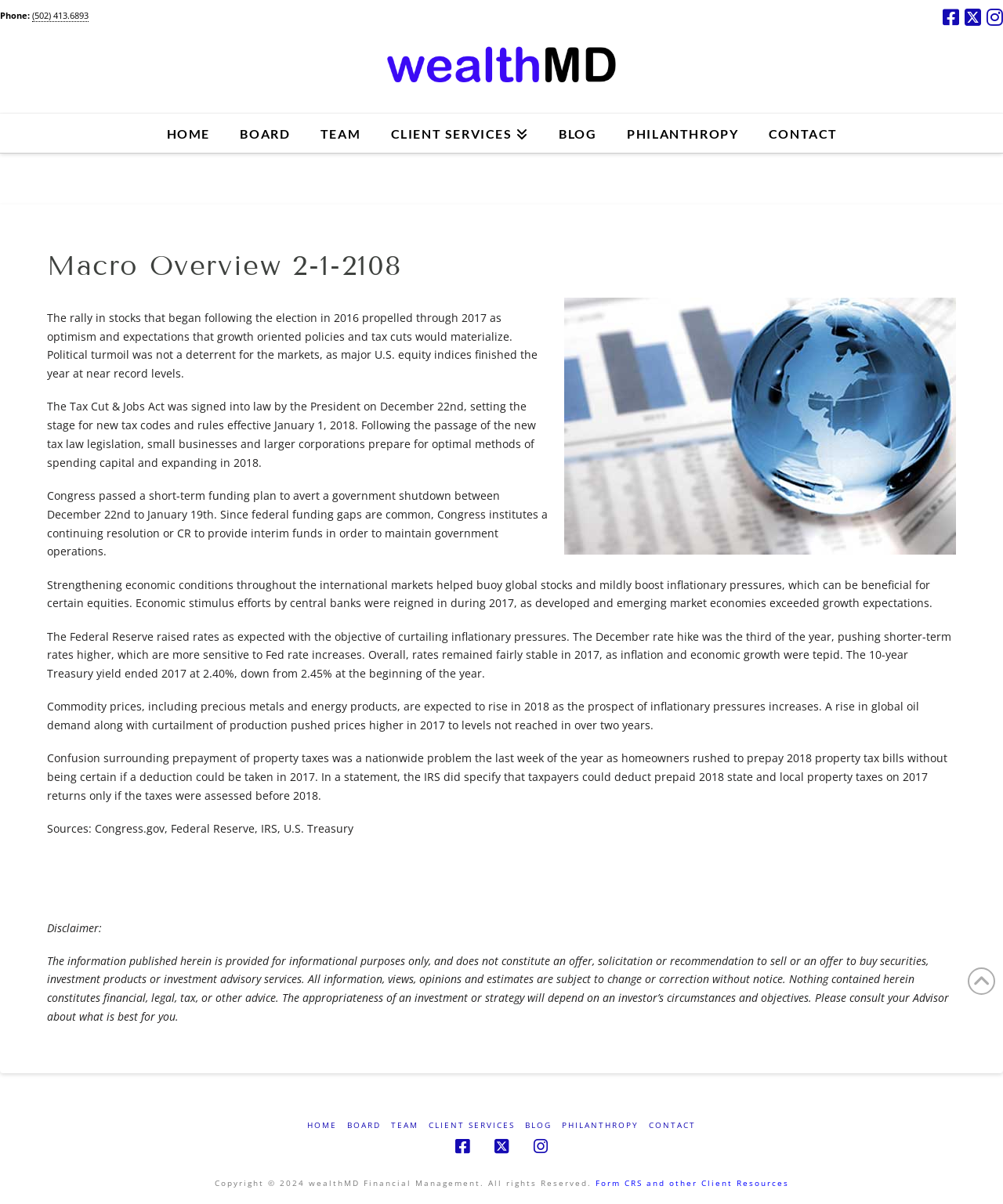Please find and report the bounding box coordinates of the element to click in order to perform the following action: "Click the 'CONTACT' link". The coordinates should be expressed as four float numbers between 0 and 1, in the format [left, top, right, bottom].

[0.751, 0.095, 0.849, 0.127]